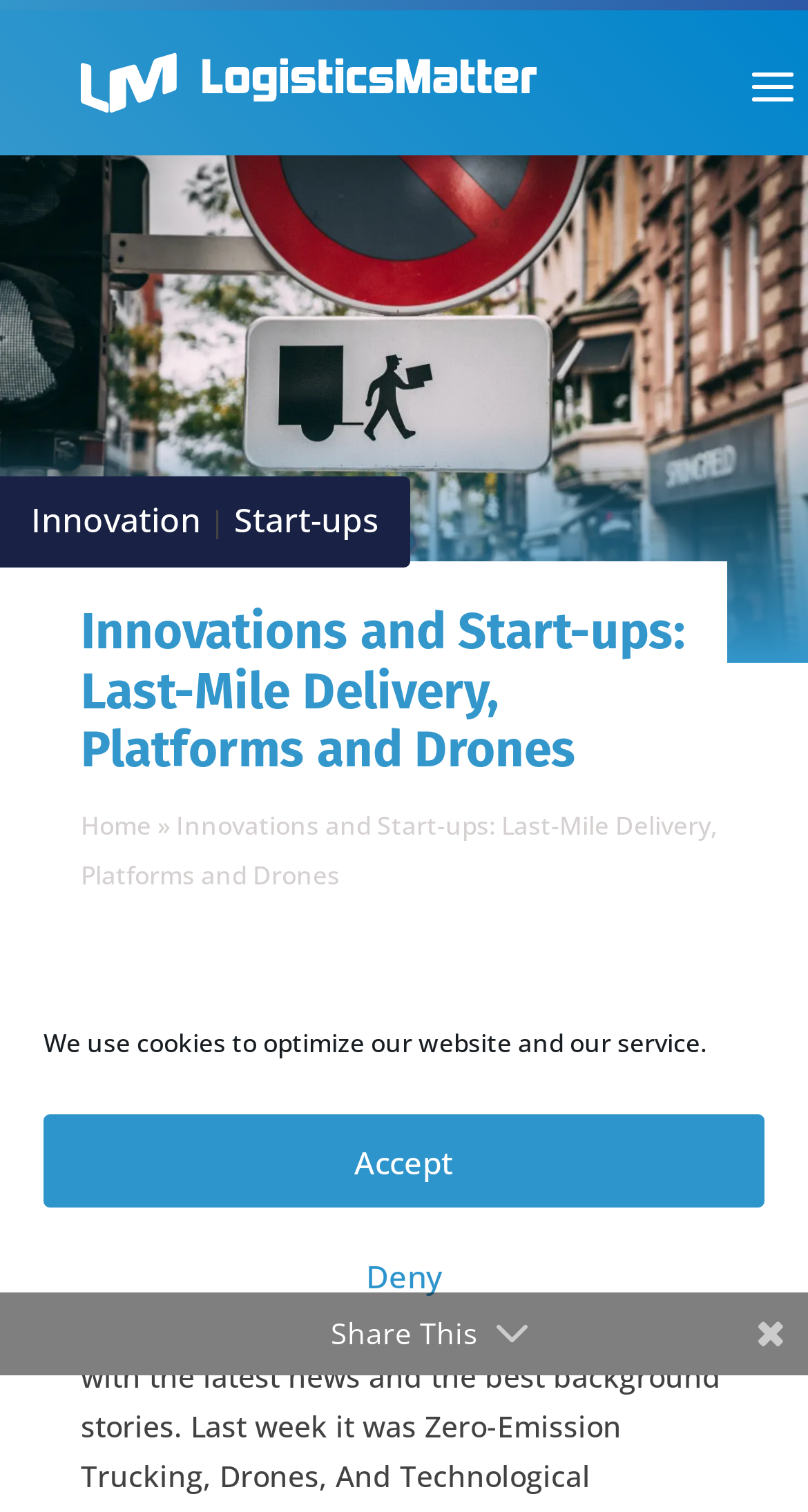Determine the bounding box coordinates of the UI element described by: "Start-ups".

[0.29, 0.329, 0.469, 0.359]